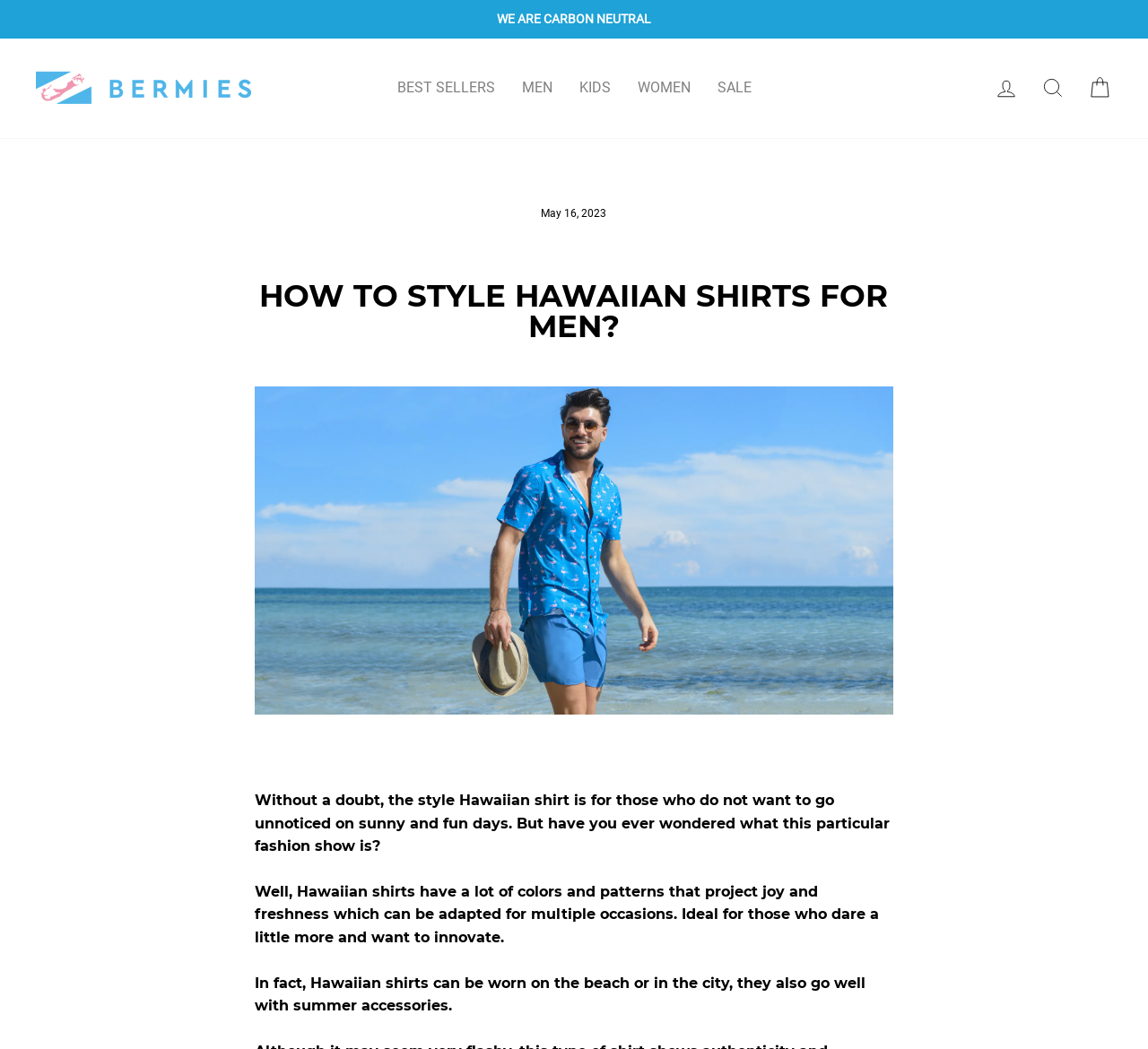What is the time period mentioned in the webpage?
Use the screenshot to answer the question with a single word or phrase.

May 16, 2023